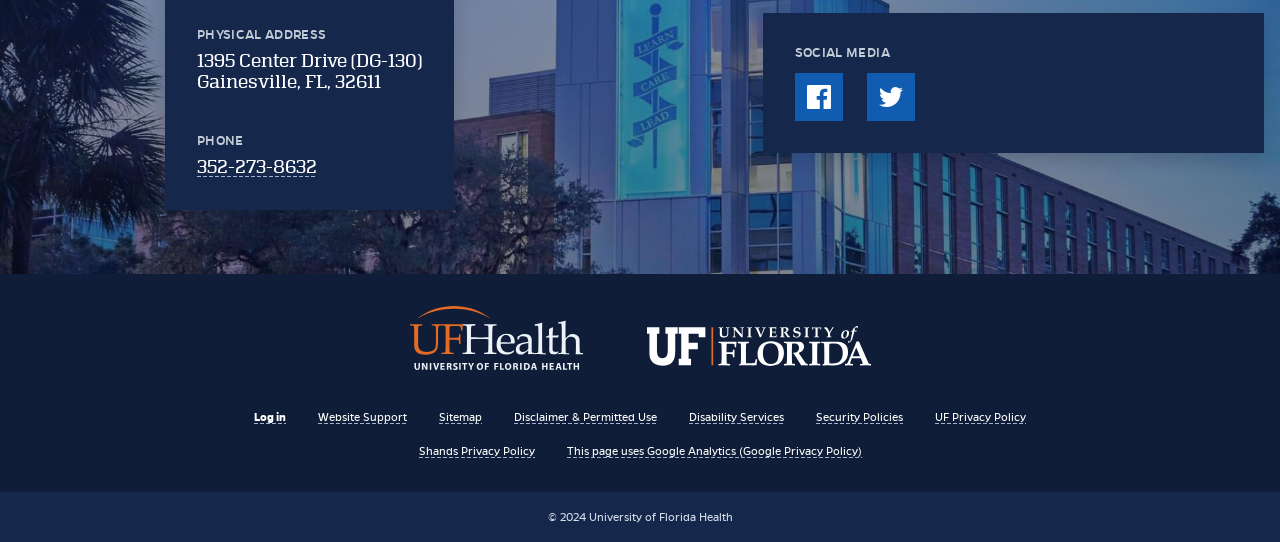Bounding box coordinates are specified in the format (top-left x, top-left y, bottom-right x, bottom-right y). All values are floating point numbers bounded between 0 and 1. Please provide the bounding box coordinate of the region this sentence describes: Shands Privacy Policy

[0.327, 0.819, 0.418, 0.845]